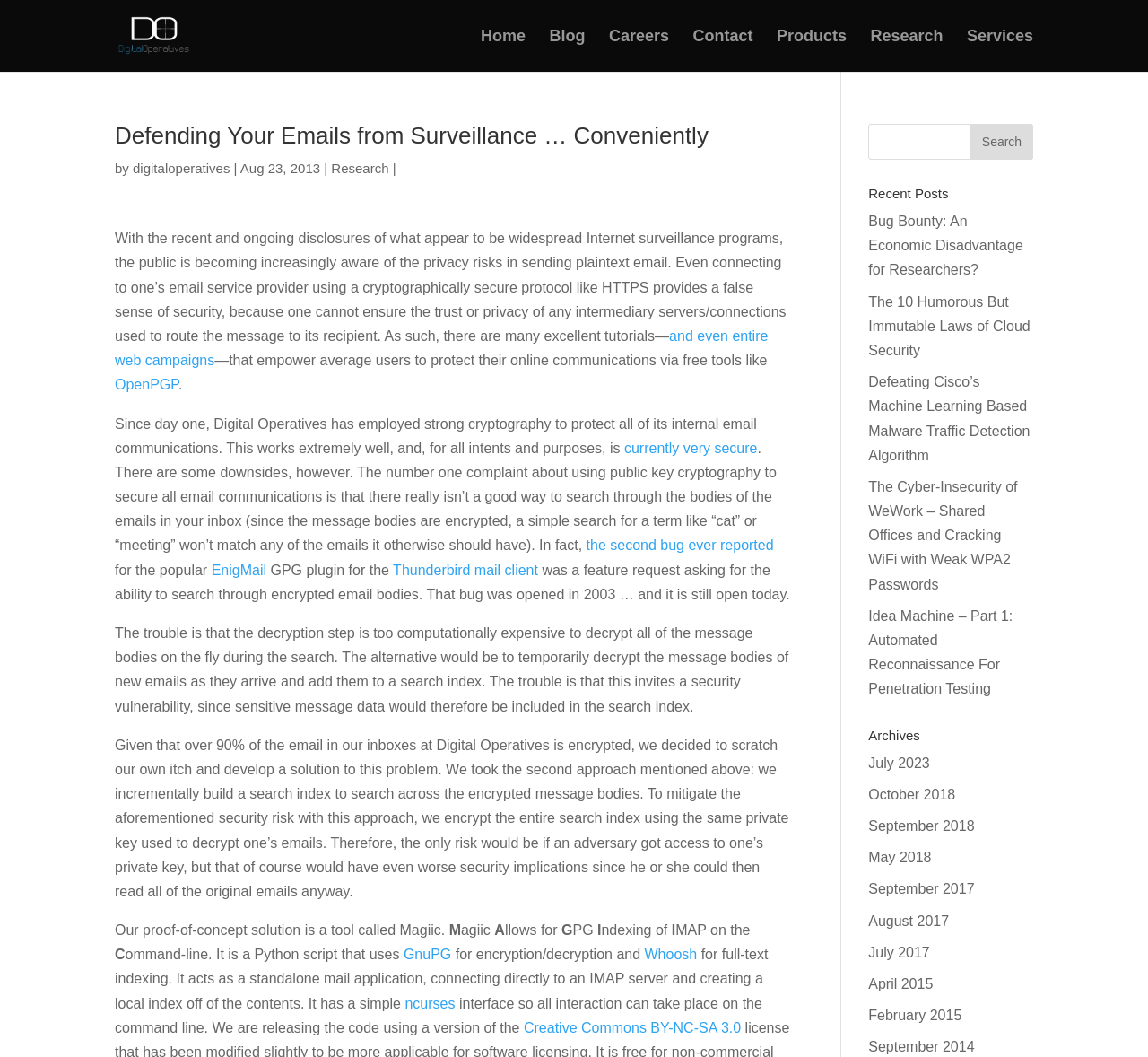Please give the bounding box coordinates of the area that should be clicked to fulfill the following instruction: "Read the 'Defending Your Emails from Surveillance … Conveniently' blog post". The coordinates should be in the format of four float numbers from 0 to 1, i.e., [left, top, right, bottom].

[0.1, 0.117, 0.689, 0.148]